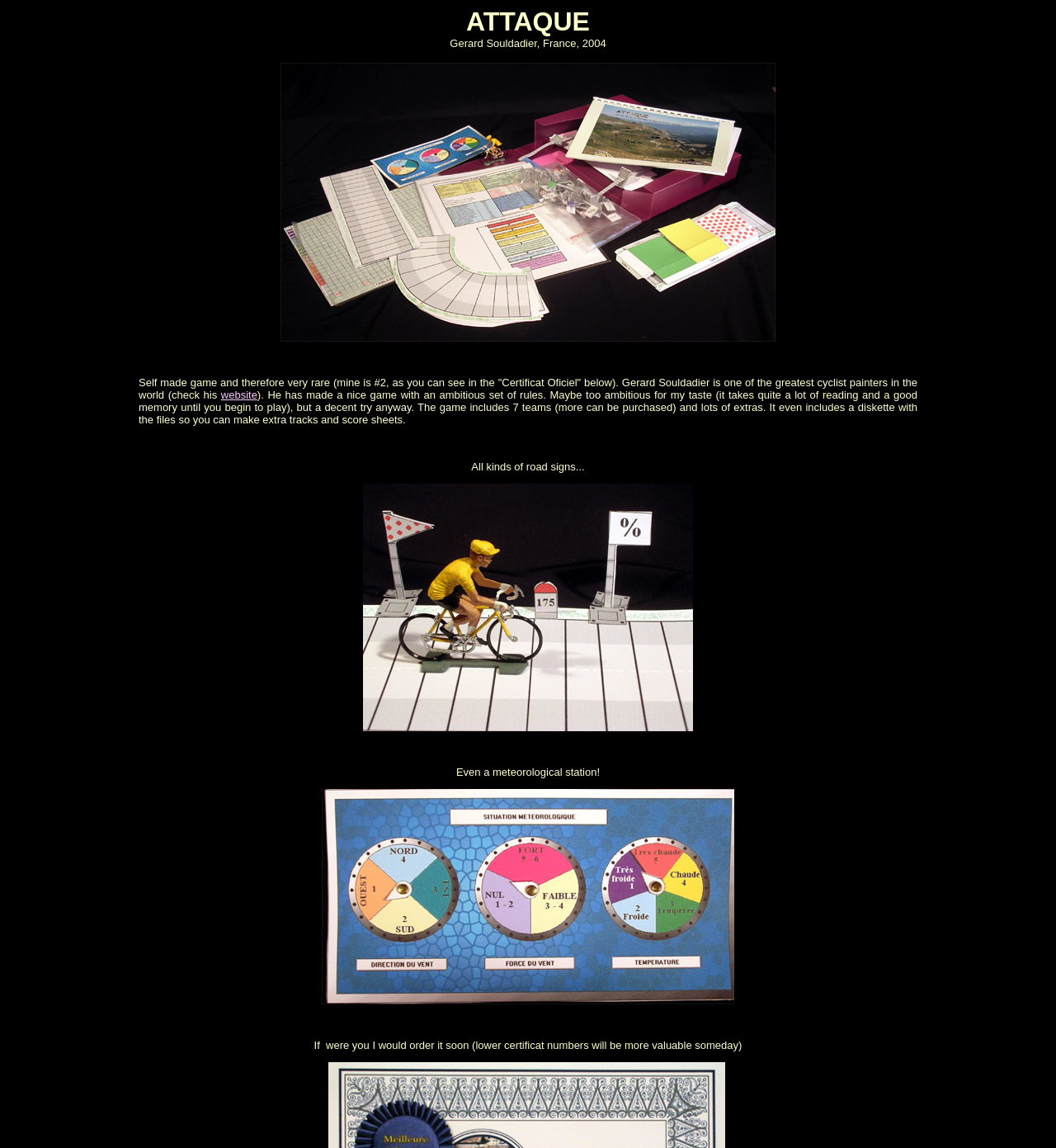Create an elaborate caption for the webpage.

The webpage is about a self-made game called "ATTAQUE" created by Gerard Souldadier, a renowned cyclist painter. At the top, there is a static text displaying the game's creator and year of creation, "Gerard Souldadier, France, 2004". Below this text, there is a large image taking up most of the width of the page.

Following the image, there is a blockquote section that contains a detailed description of the game. The text explains that the game is rare, with the author owning the second certified copy, and that Gerard Souldadier is a skilled painter. The description also mentions the game's ambitious rules, its inclusion of 7 teams, and the ability to create extra tracks and score sheets using a provided diskette.

To the right of the blockquote section, there are two static texts with minimal content, likely used for spacing purposes. Below the blockquote section, there is a static text that reads "All kinds of road signs...", followed by a large image that takes up most of the width of the page.

Further down, there is another static text that mentions a meteorological station, accompanied by a smaller image to the right. The final section of the page contains a static text encouraging readers to order the game soon, as lower certificate numbers may become more valuable in the future.